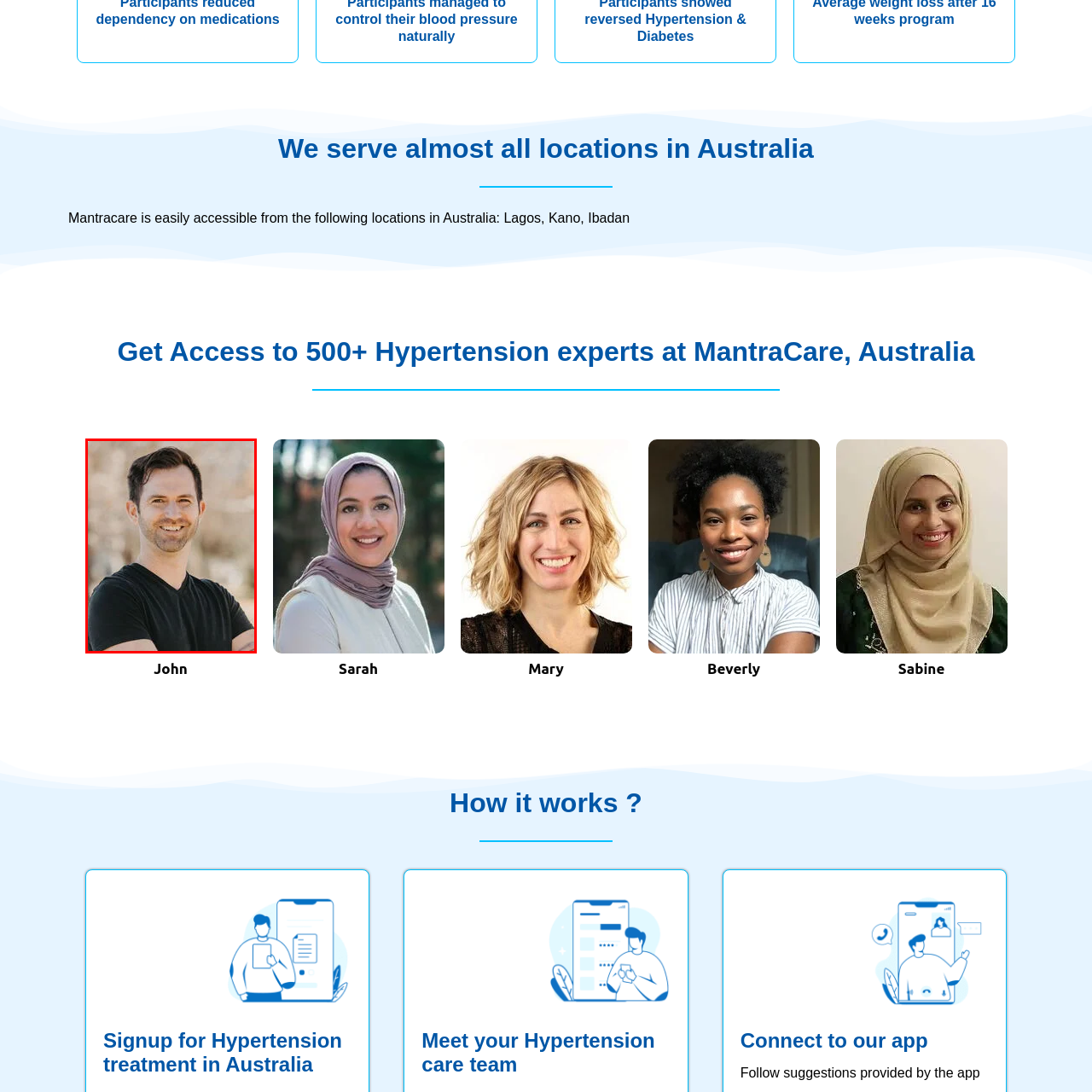Please review the portion of the image contained within the red boundary and provide a detailed answer to the subsequent question, referencing the image: What is the purpose of the image?

The image is part of a collection representing healthcare professionals at MantraCare, a service dedicated to hypertension treatment in Australia, which implies that the purpose of the image is to showcase the friendly and approachable nature of the healthcare professionals at MantraCare.